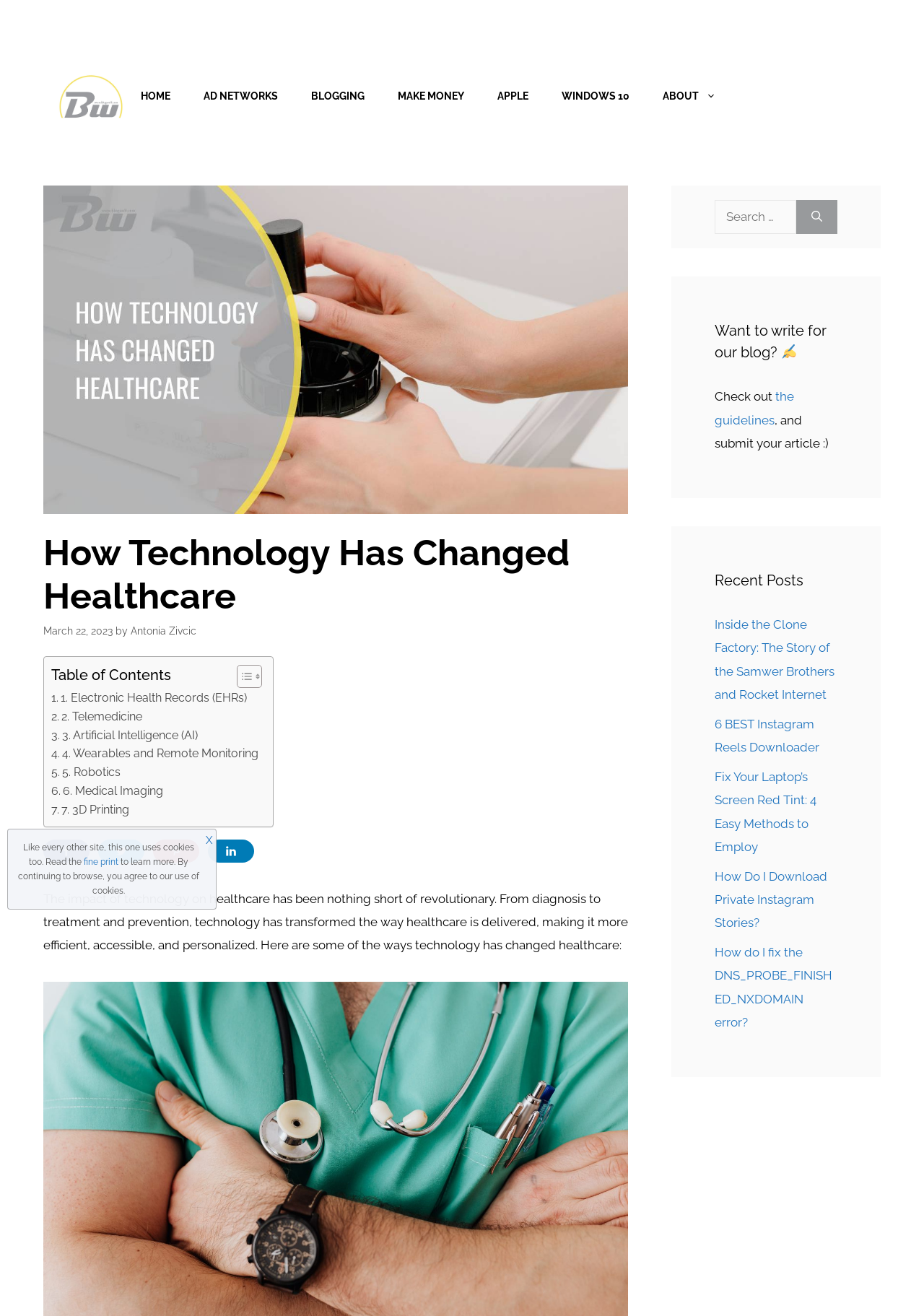Please determine the bounding box coordinates for the element with the description: "1. Electronic Health Records (EHRs)".

[0.055, 0.523, 0.267, 0.537]